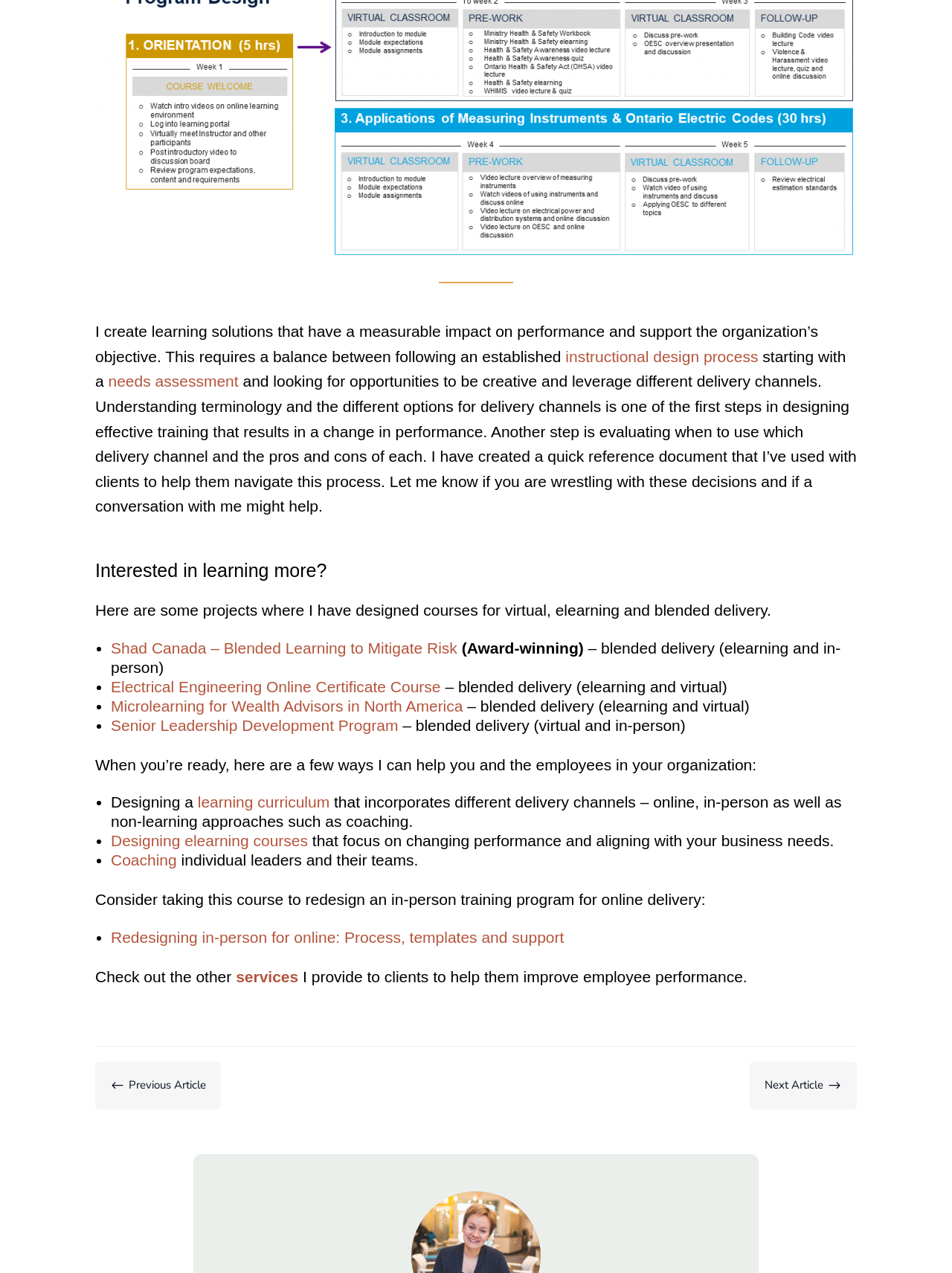Determine the bounding box coordinates of the clickable element to complete this instruction: "Learn about 'Designing a learning curriculum'". Provide the coordinates in the format of four float numbers between 0 and 1, [left, top, right, bottom].

[0.208, 0.623, 0.346, 0.637]